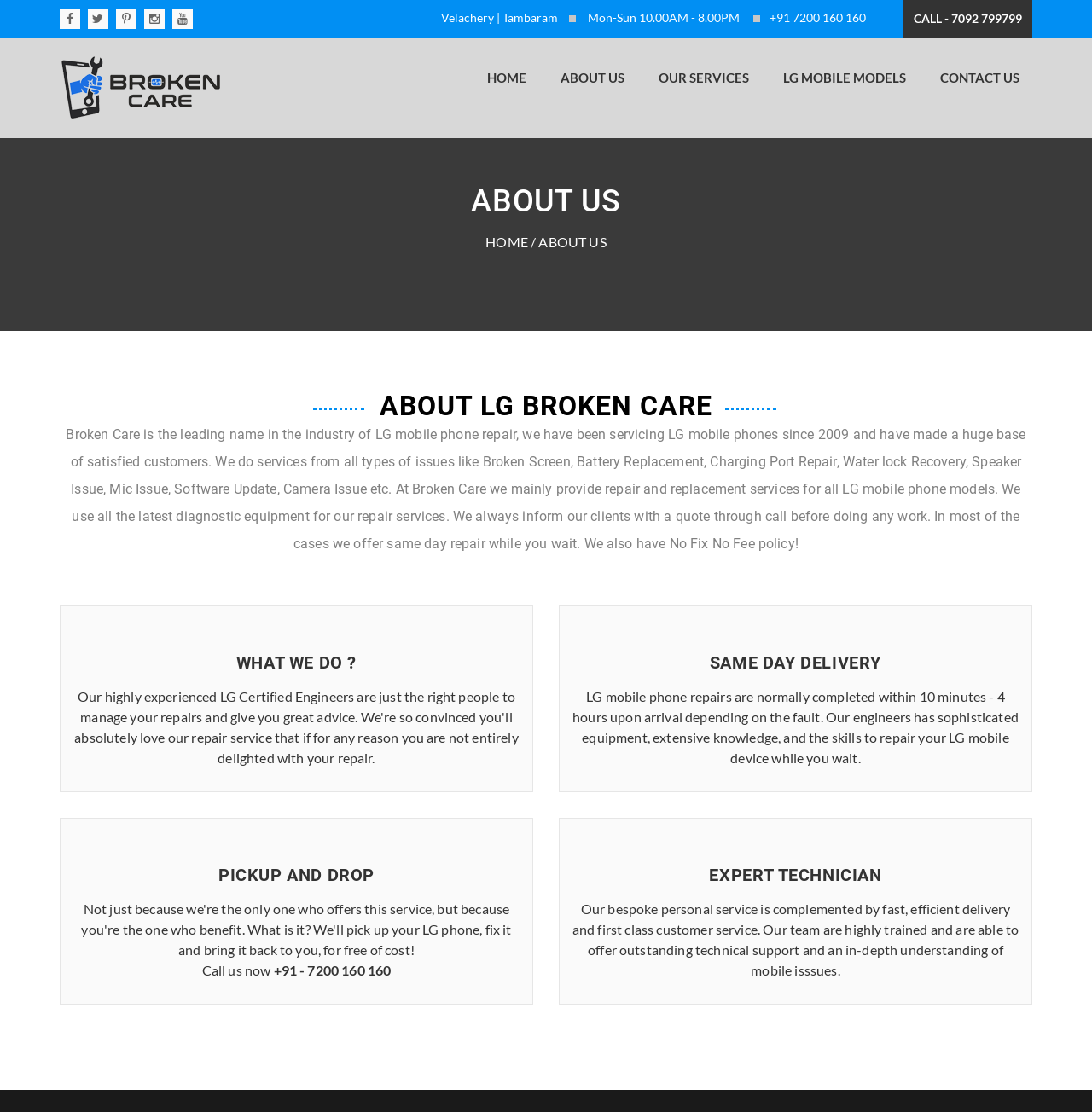Bounding box coordinates are to be given in the format (top-left x, top-left y, bottom-right x, bottom-right y). All values must be floating point numbers between 0 and 1. Provide the bounding box coordinate for the UI element described as: Contact Us

[0.849, 0.051, 0.945, 0.096]